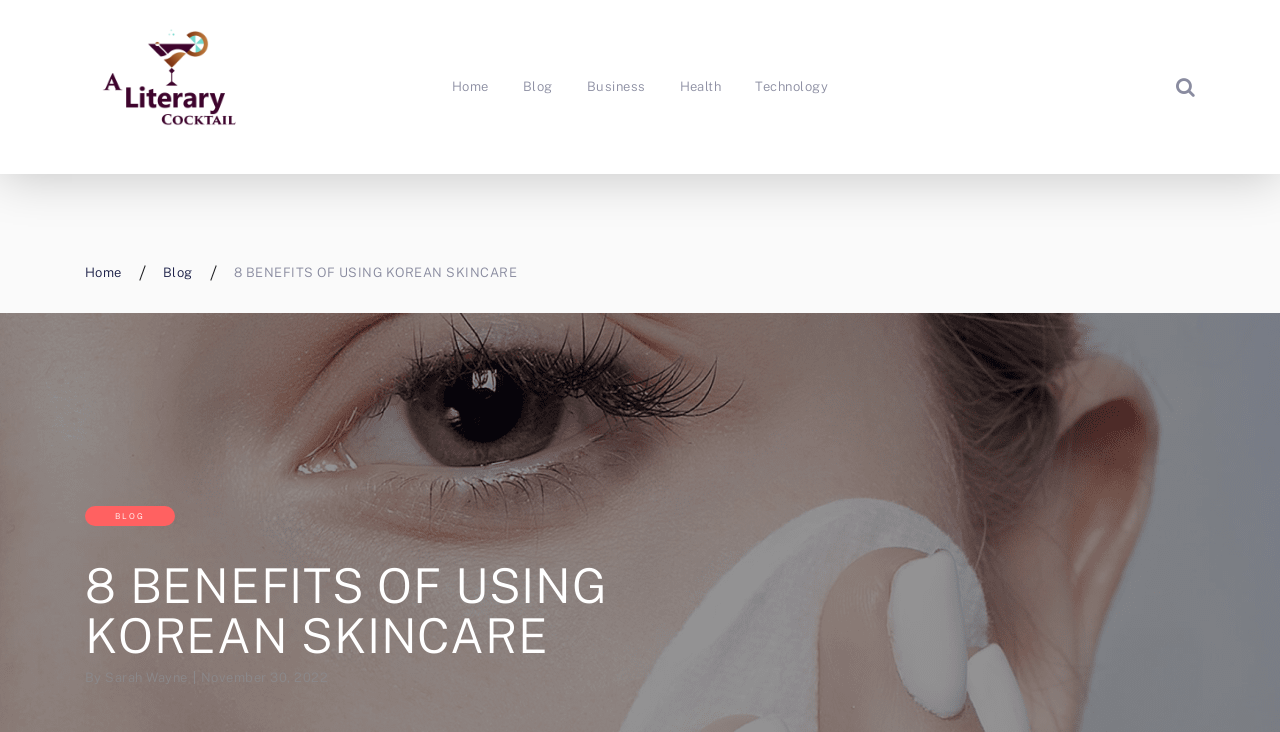Identify the bounding box coordinates for the UI element mentioned here: "Sarah Wayne". Provide the coordinates as four float values between 0 and 1, i.e., [left, top, right, bottom].

[0.082, 0.915, 0.147, 0.935]